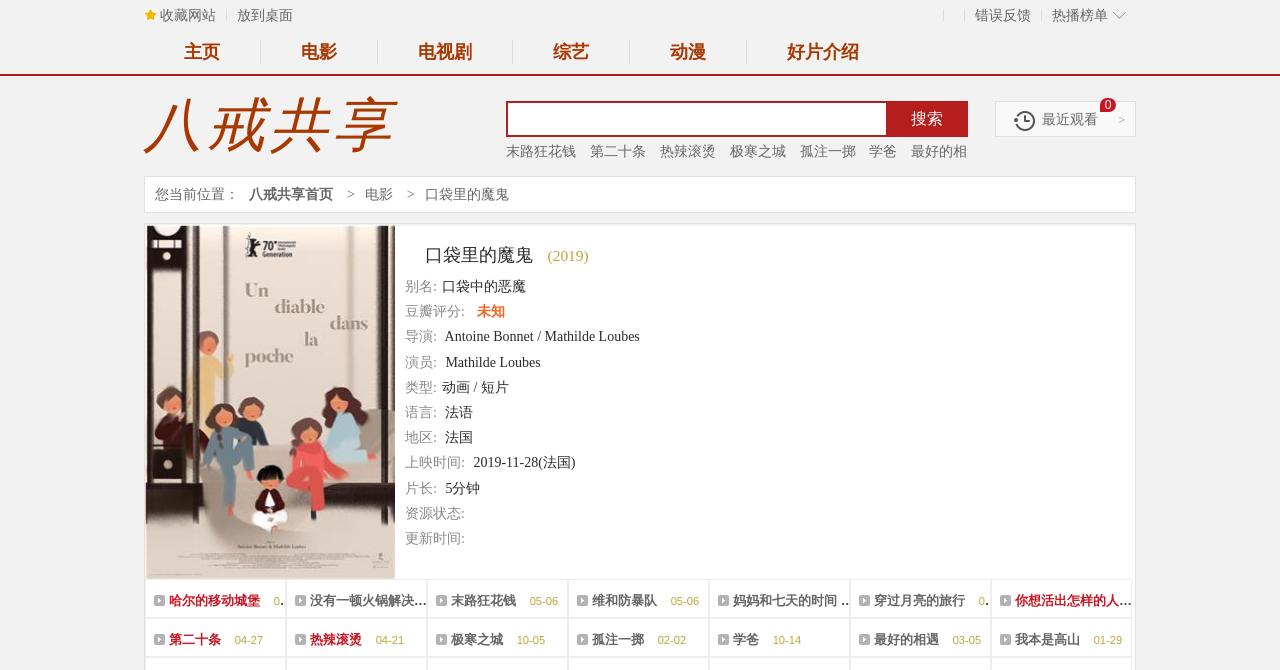What is the release date of the movie?
Provide a detailed and well-explained answer to the question.

The release date of the movie can be found in the section '上映时间:' which is located in the middle of the webpage, indicating that the movie was released on 2019-11-28 in France.